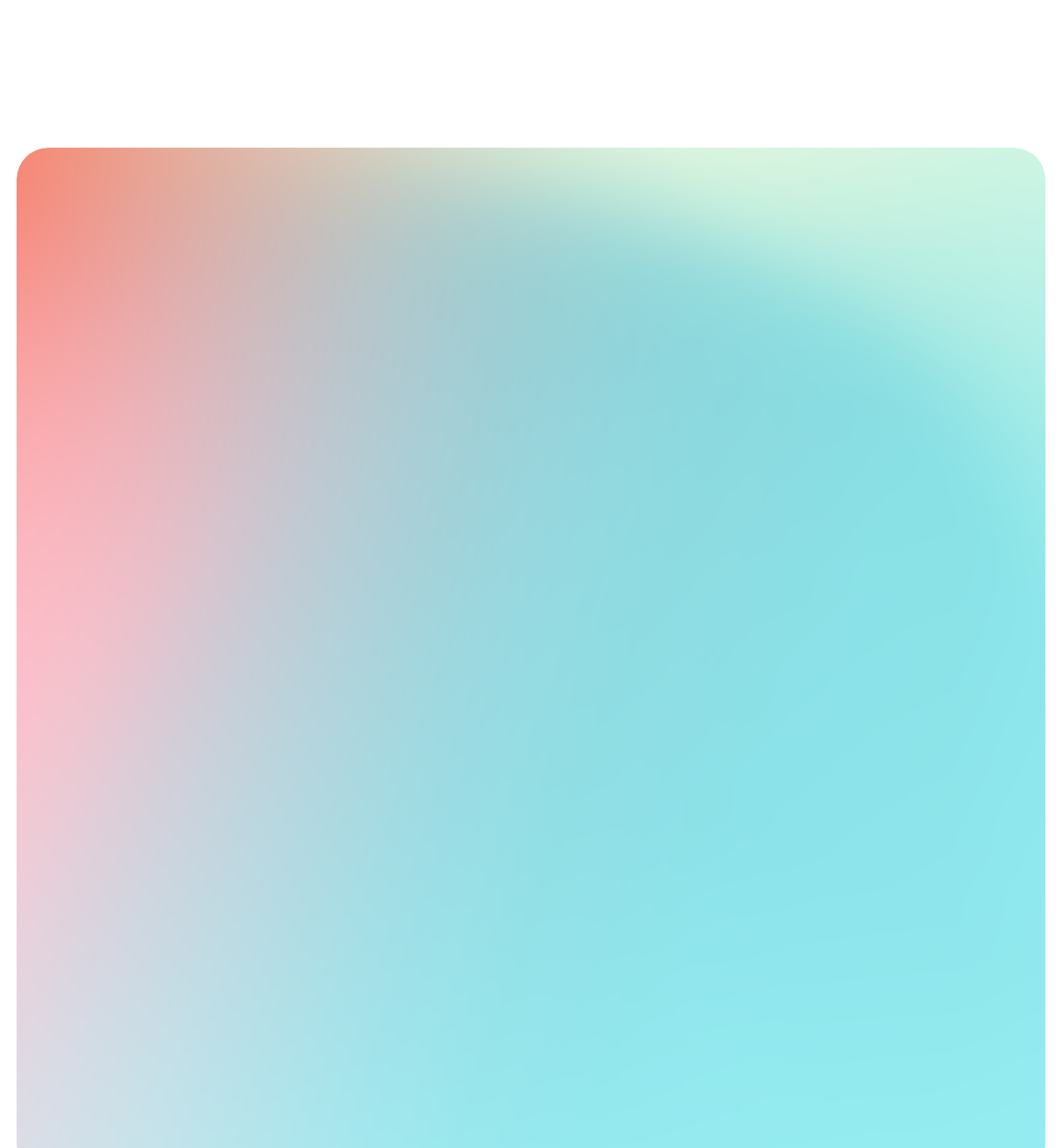Please locate the bounding box coordinates of the element's region that needs to be clicked to follow the instruction: "View the Future Ecla Houses page". The bounding box coordinates should be provided as four float numbers between 0 and 1, i.e., [left, top, right, bottom].

[0.672, 0.775, 0.805, 0.791]